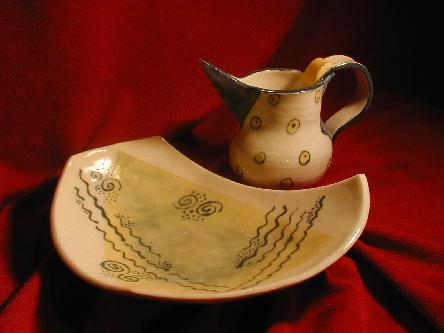Provide a brief response to the question using a single word or phrase: 
What is the color of the background?

Deep red